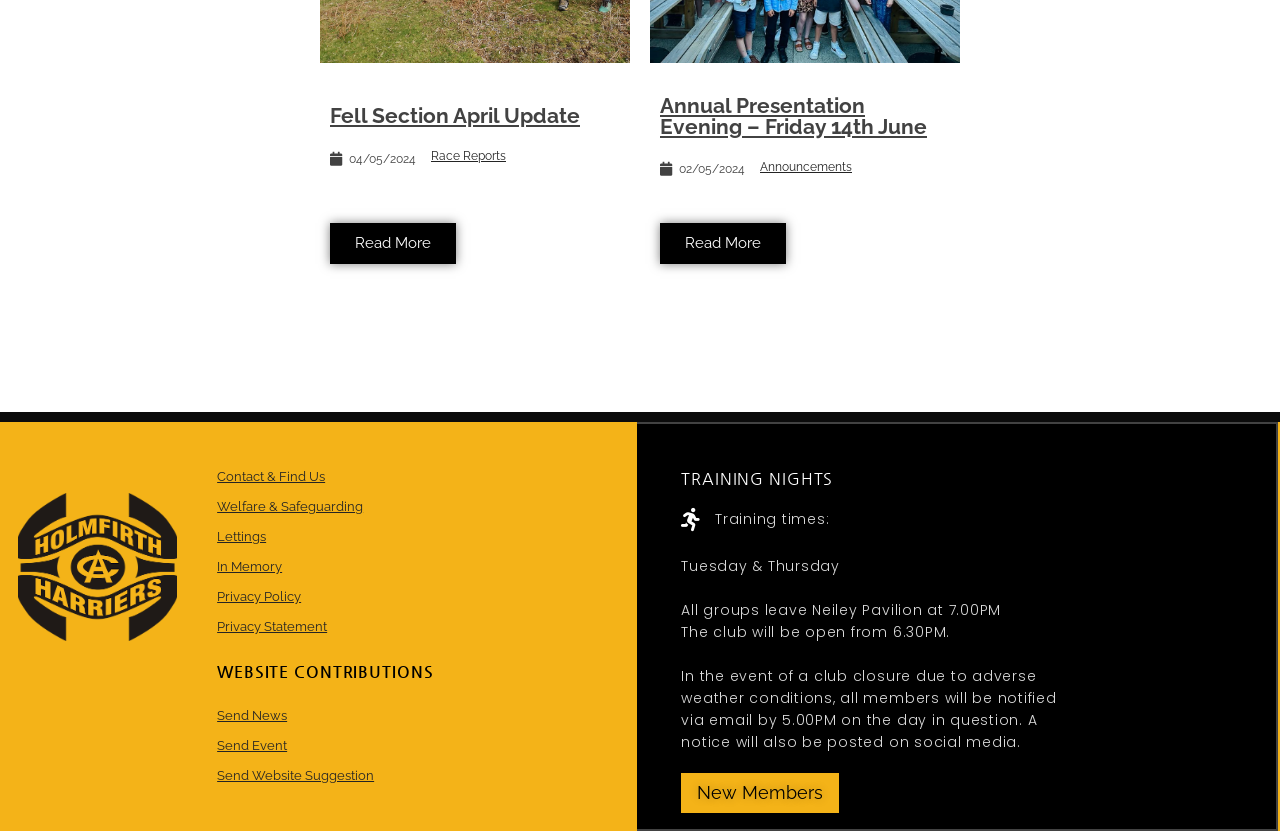Locate the UI element described by Welfare & Safeguarding and provide its bounding box coordinates. Use the format (top-left x, top-left y, bottom-right x, bottom-right y) with all values as floating point numbers between 0 and 1.

[0.17, 0.592, 0.466, 0.629]